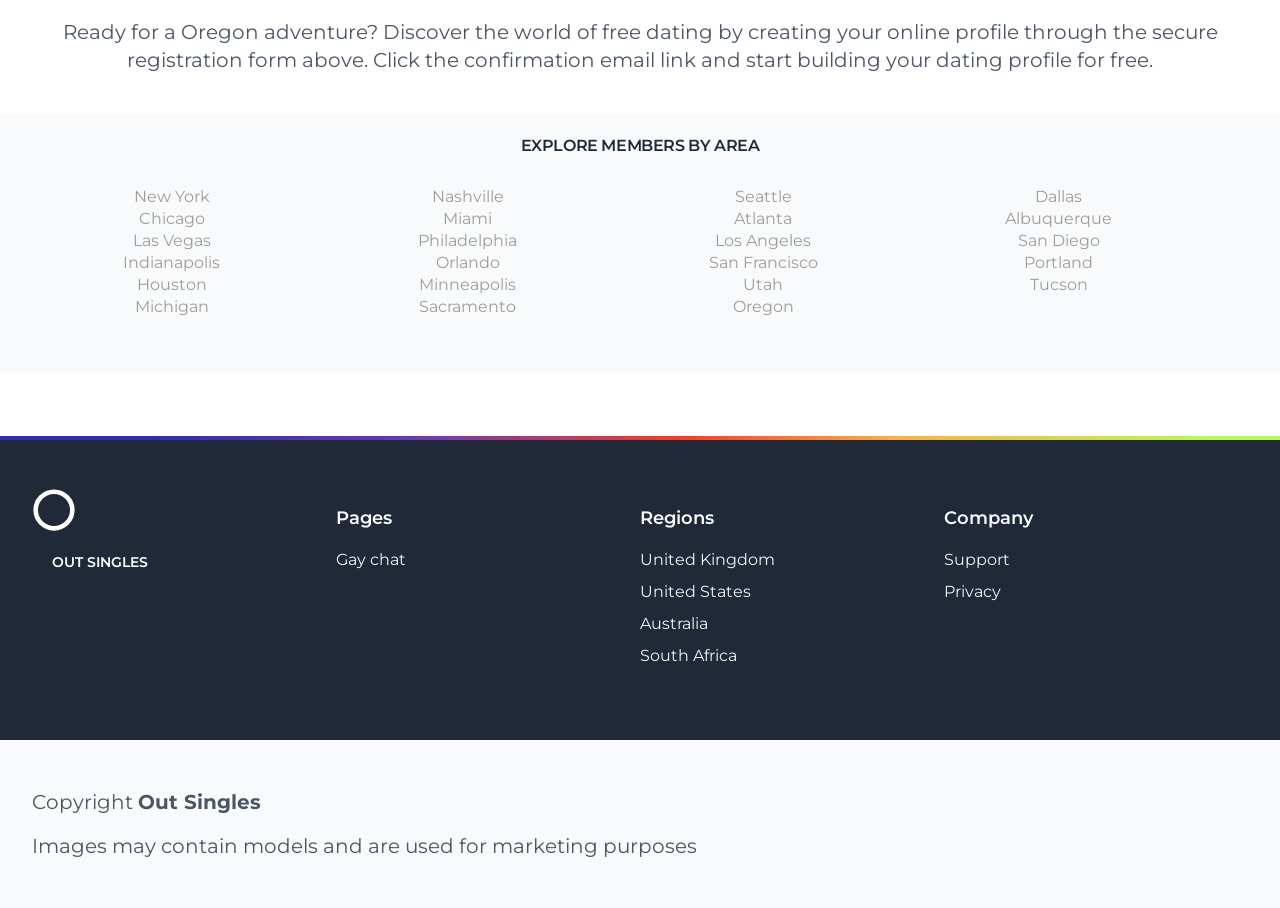Respond to the following query with just one word or a short phrase: 
What is the name of the logo?

OUT SINGLES